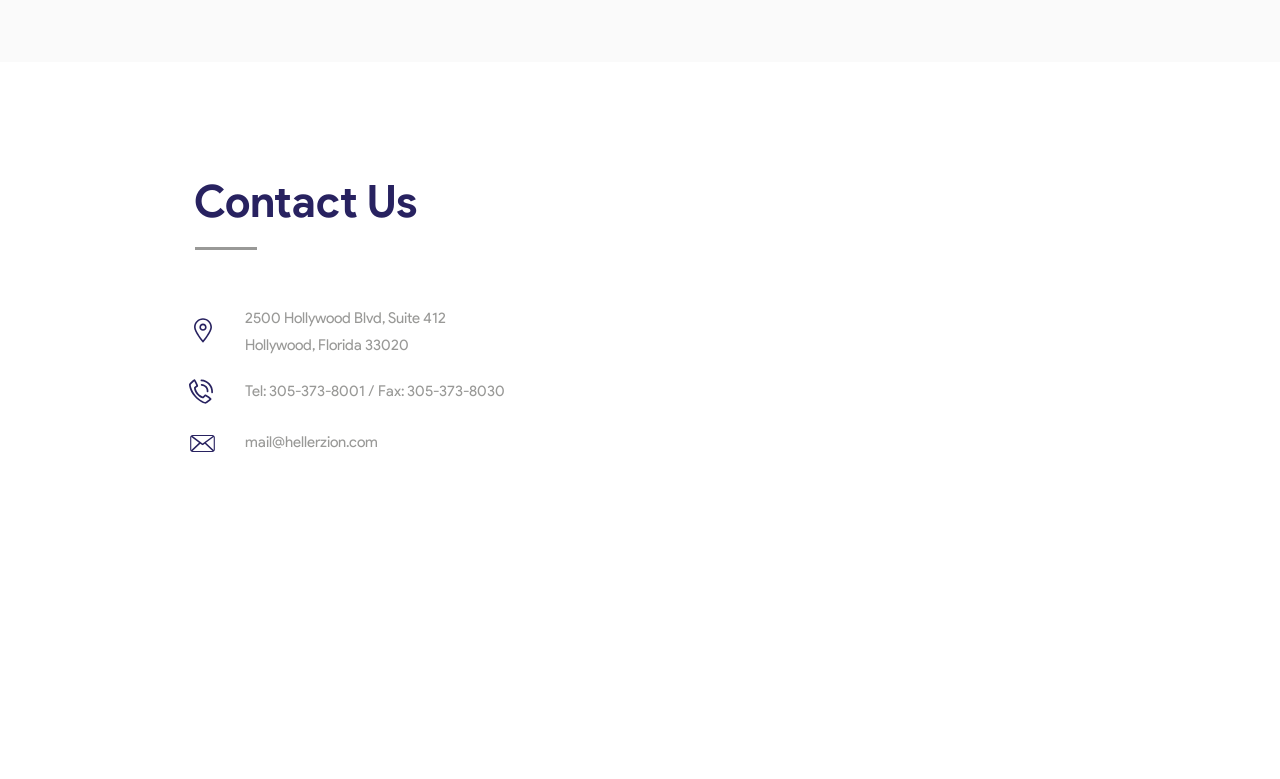Extract the bounding box coordinates for the UI element described as: "mail@hellerzion.com".

[0.191, 0.555, 0.295, 0.577]